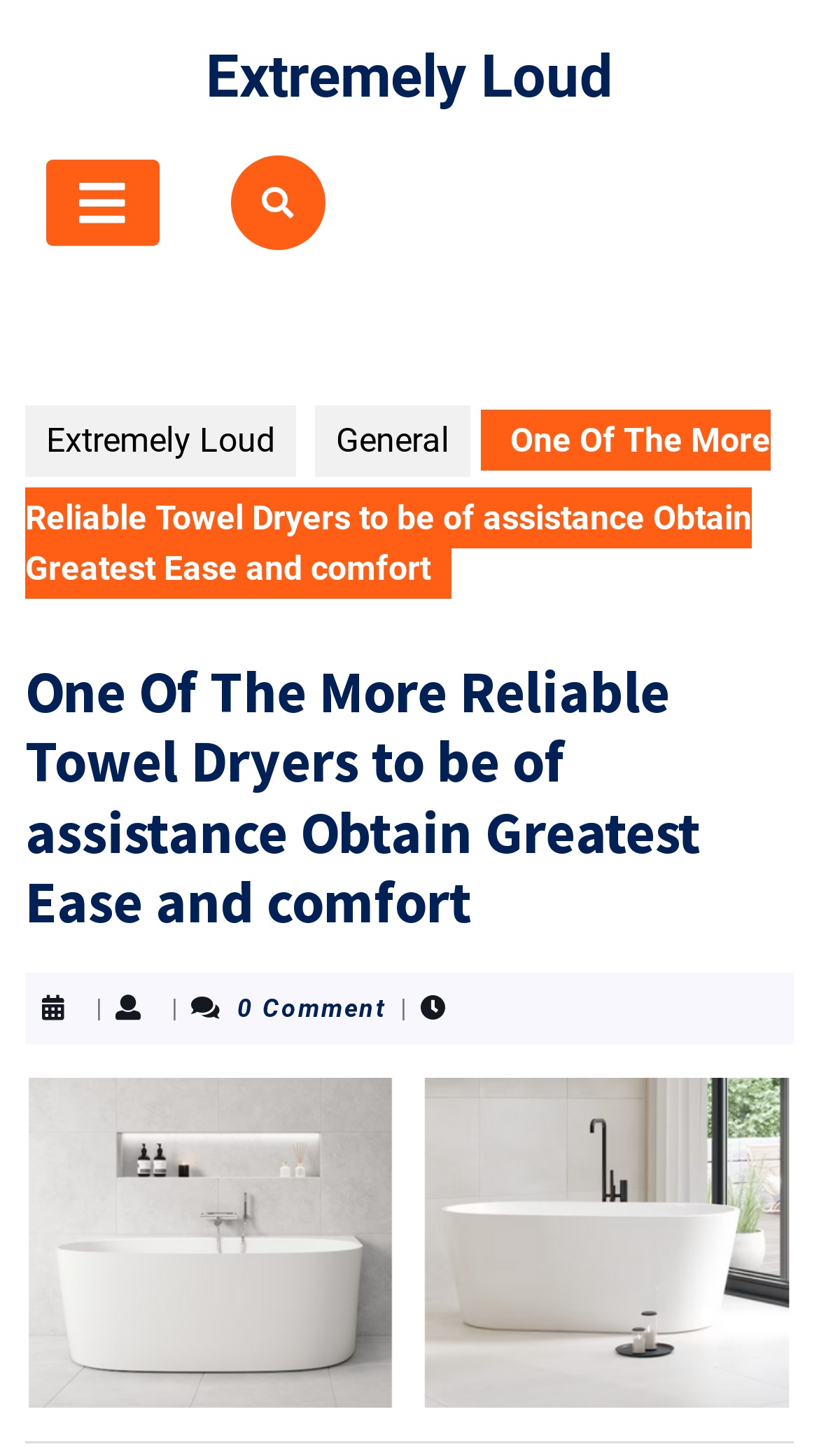Please determine the primary heading and provide its text.

One Of The More Reliable Towel Dryers to be of assistance Obtain Greatest Ease and comfort